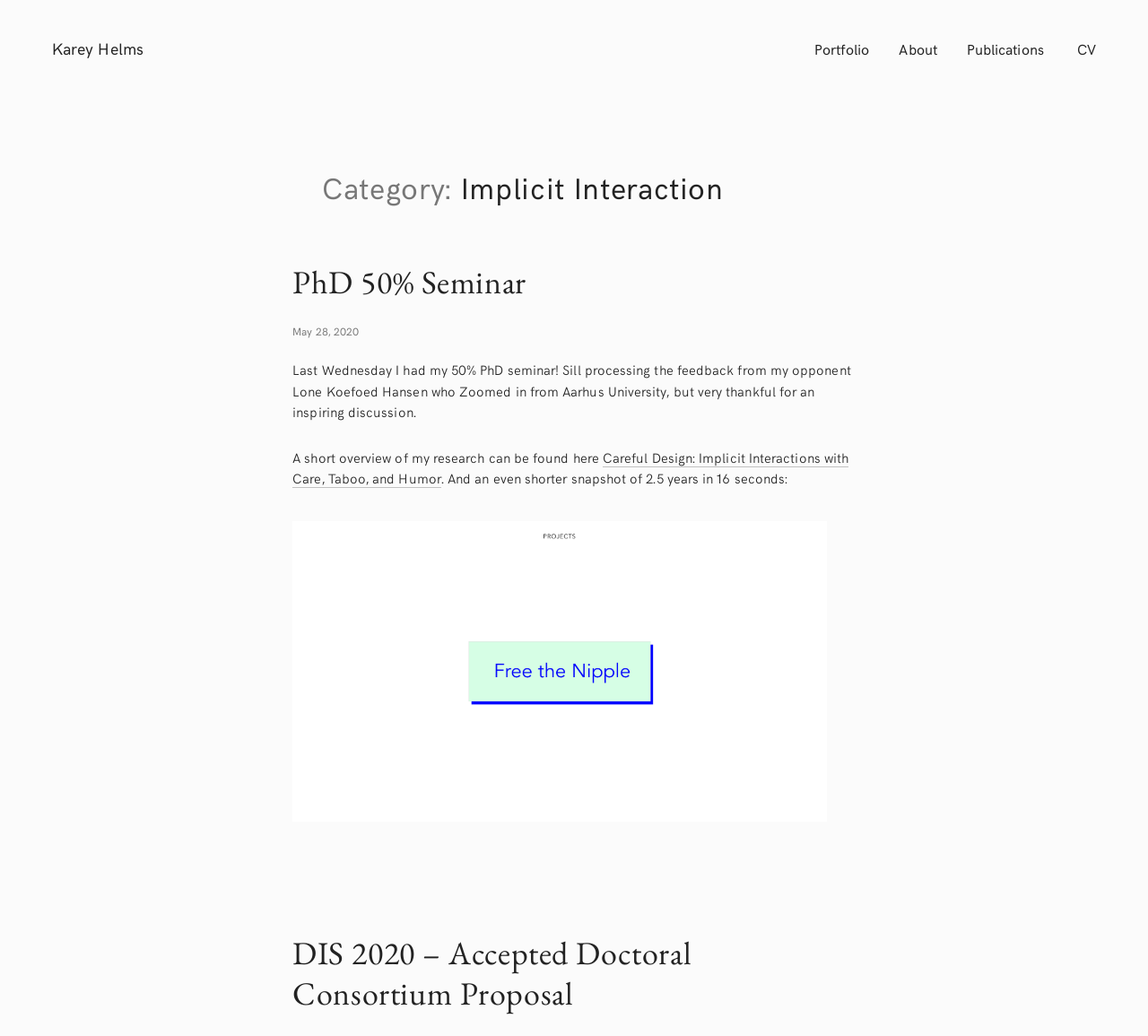Provide a short, one-word or phrase answer to the question below:
What is the event where Karey Helms' Doctoral Consortium Proposal was accepted?

DIS 2020